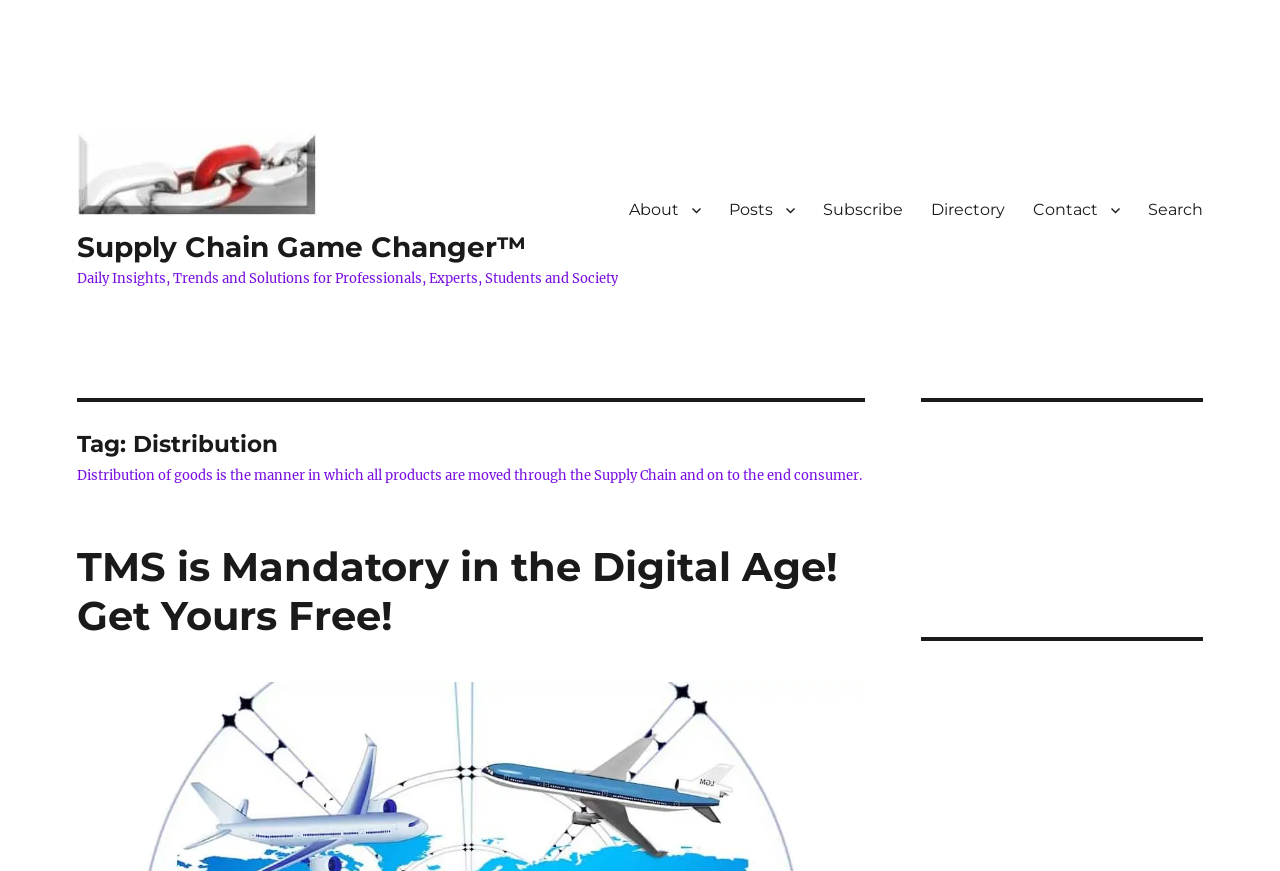What is the main topic of this webpage?
Answer the question with a single word or phrase by looking at the picture.

Distribution